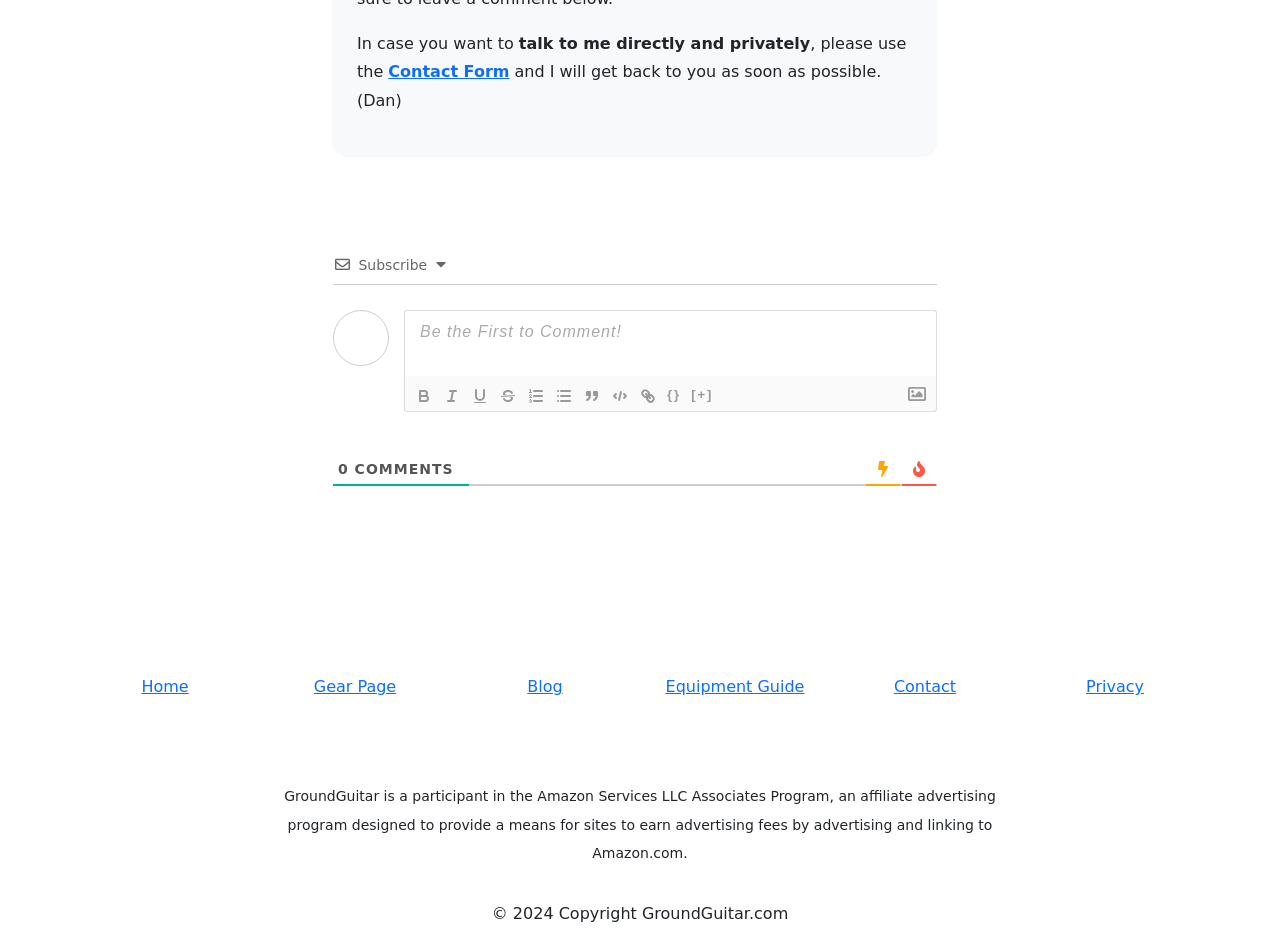Determine the bounding box coordinates of the section I need to click to execute the following instruction: "click the Home link". Provide the coordinates as four float numbers between 0 and 1, i.e., [left, top, right, bottom].

[0.11, 0.716, 0.147, 0.737]